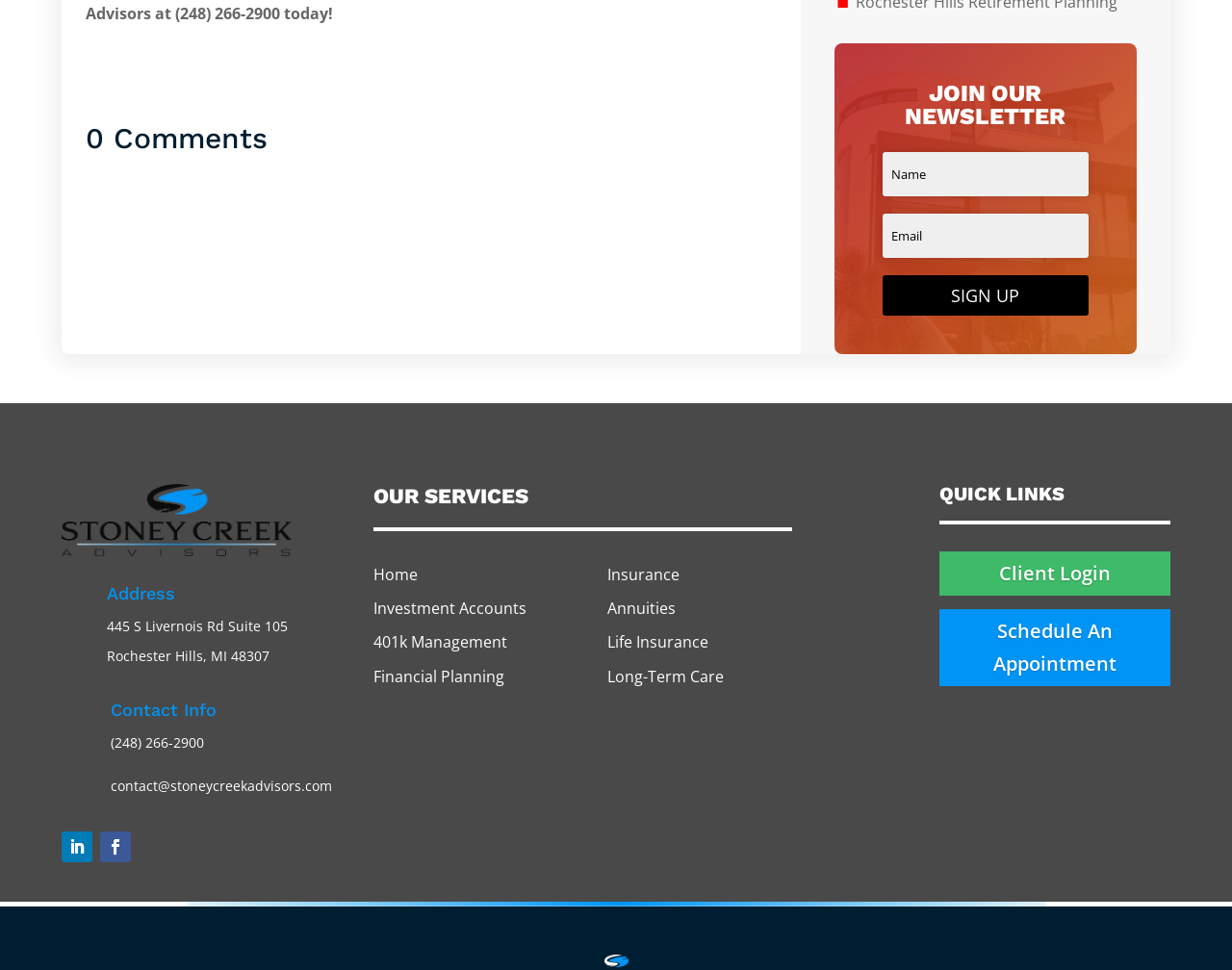What is the purpose of the 'JOIN OUR NEWSLETTER' section? From the image, respond with a single word or brief phrase.

To sign up for a newsletter